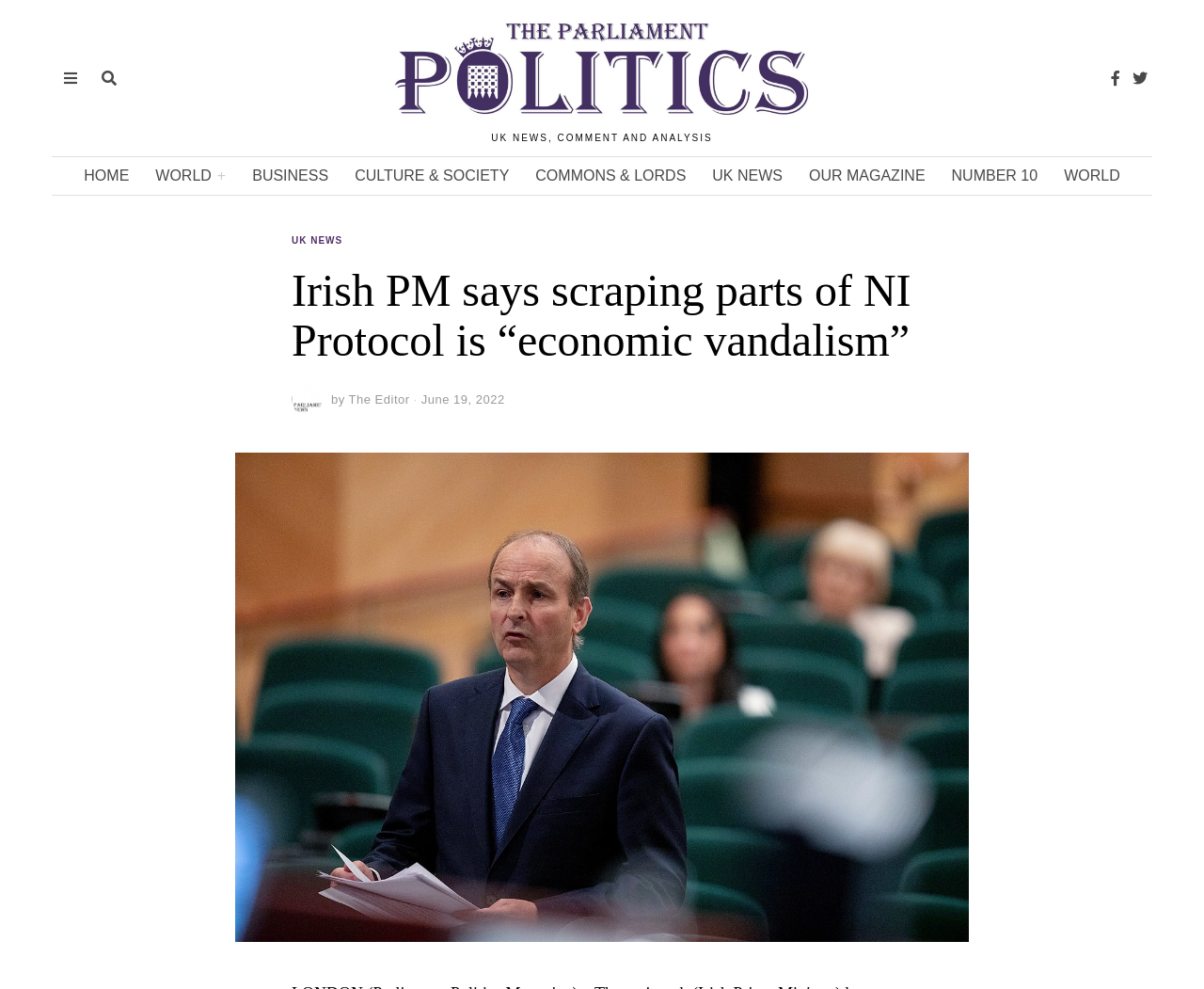Determine the bounding box coordinates for the area you should click to complete the following instruction: "Check the date of the article".

[0.35, 0.397, 0.419, 0.411]